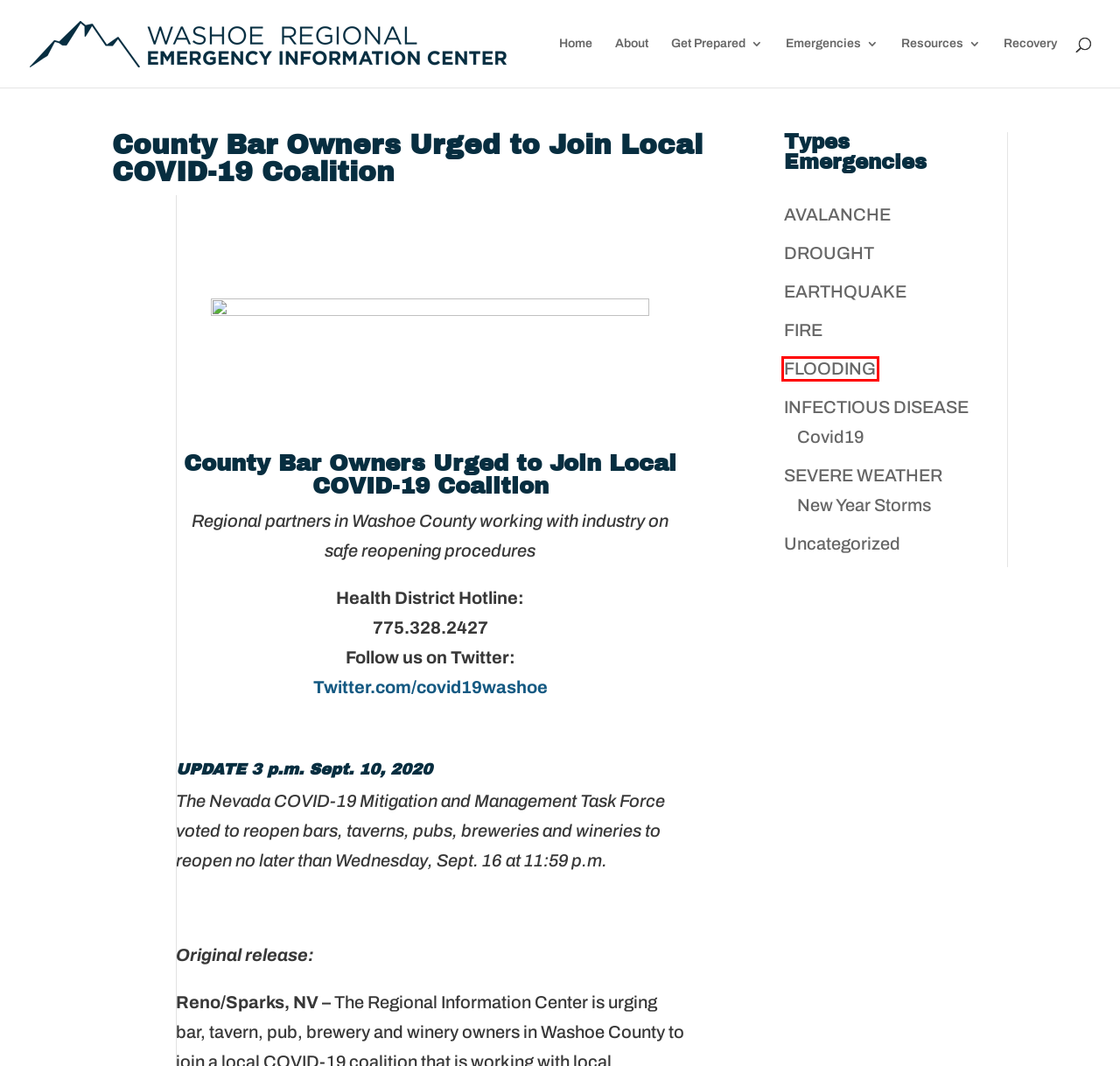You are given a screenshot of a webpage with a red rectangle bounding box around a UI element. Select the webpage description that best matches the new webpage after clicking the element in the bounding box. Here are the candidates:
A. FLOODING | Emergency Washoe
B. SEVERE WEATHER | Emergency Washoe
C. Get Prepared | Emergency Washoe
D. Uncategorized | Emergency Washoe
E. EARTHQUAKE | Emergency Washoe
F. Covid19 | Emergency Washoe
G. Emergencies | Emergency Washoe
H. Resources | Emergency Washoe

A